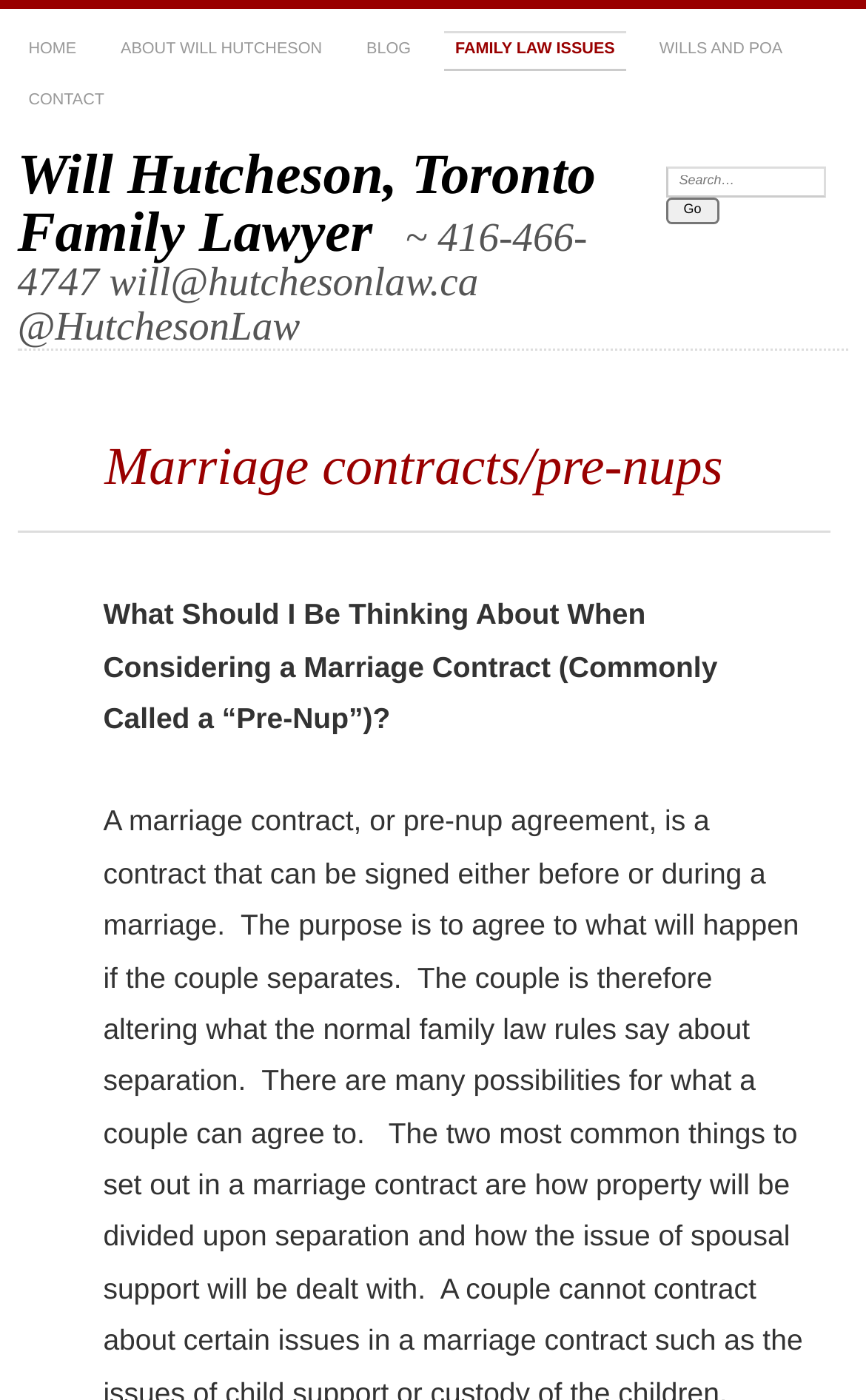What type of contracts is the webpage discussing?
Give a one-word or short-phrase answer derived from the screenshot.

Marriage contracts